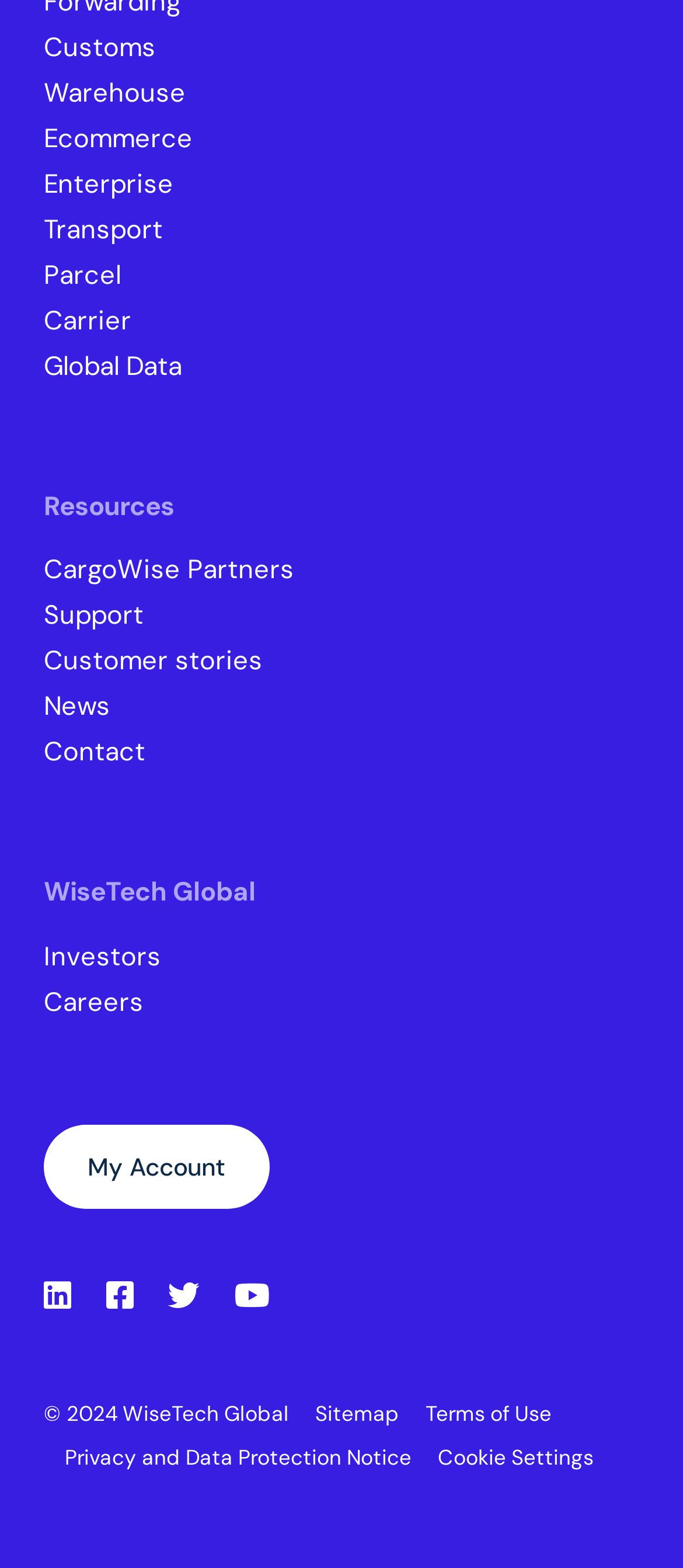Highlight the bounding box coordinates of the element you need to click to perform the following instruction: "Read Terms of Use."

[0.623, 0.893, 0.808, 0.911]